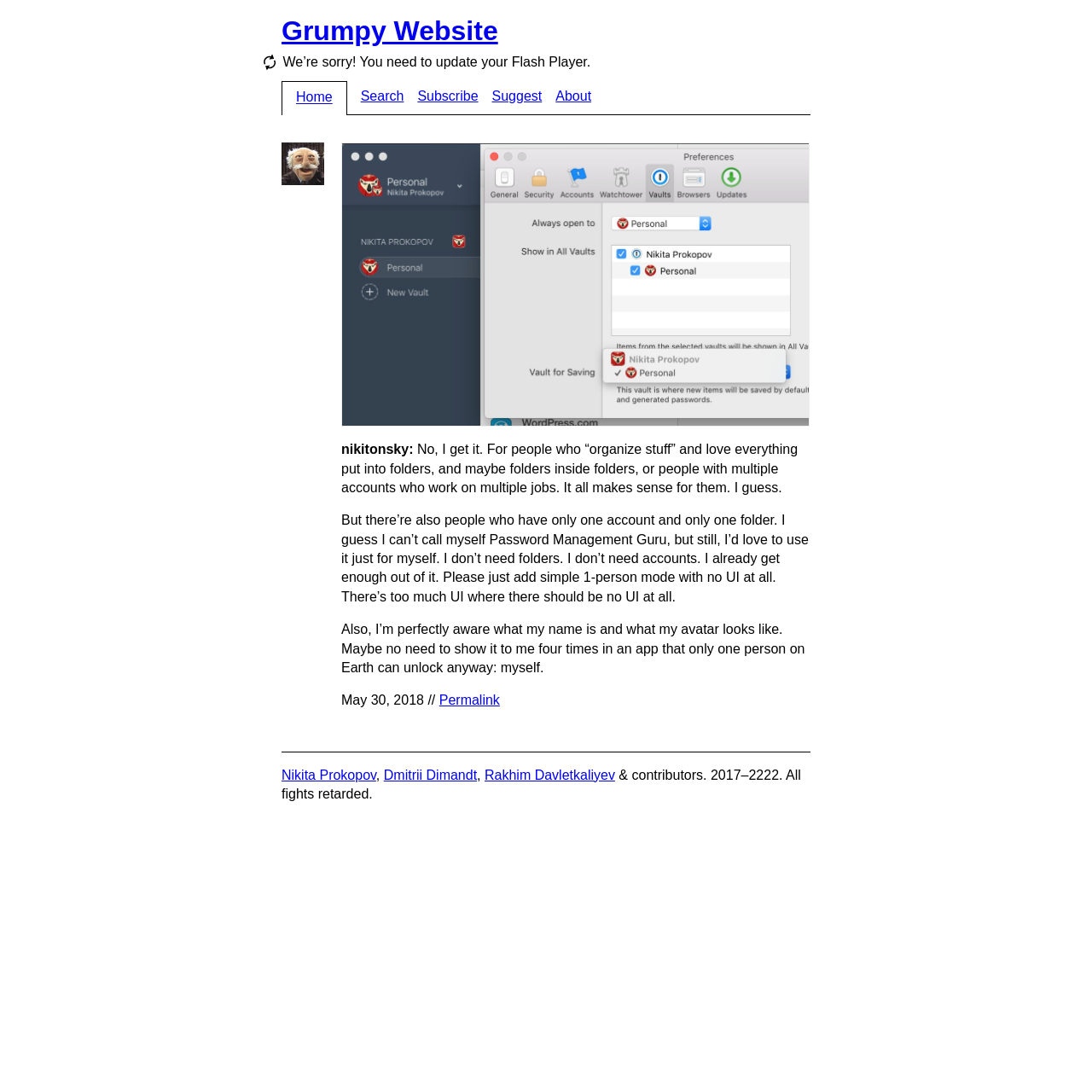Could you highlight the region that needs to be clicked to execute the instruction: "Click on the 'Subscribe' link"?

[0.382, 0.074, 0.438, 0.104]